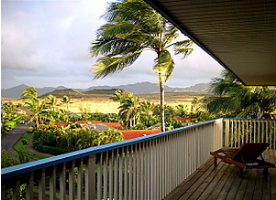Give a detailed account of the visual elements in the image.

The image showcases a serene view from a balcony, overlooking the lush landscapes of Kauai, Hawaii. In the foreground, a wooden deck is adorned with a reclining chair, inviting relaxation. Beyond the railing, vibrant greenery and colorful rooftops of nearby homes stretch out, bathed in soft natural light. Towering palm trees sway gently, a testament to the island's tropical climate, while the distant Ha'upu mountain range provides a stunning backdrop, enhancing the picturesque scene. This tranquil setting captures the essence of Hawaiian living, blending luxury and nature in perfect harmony.